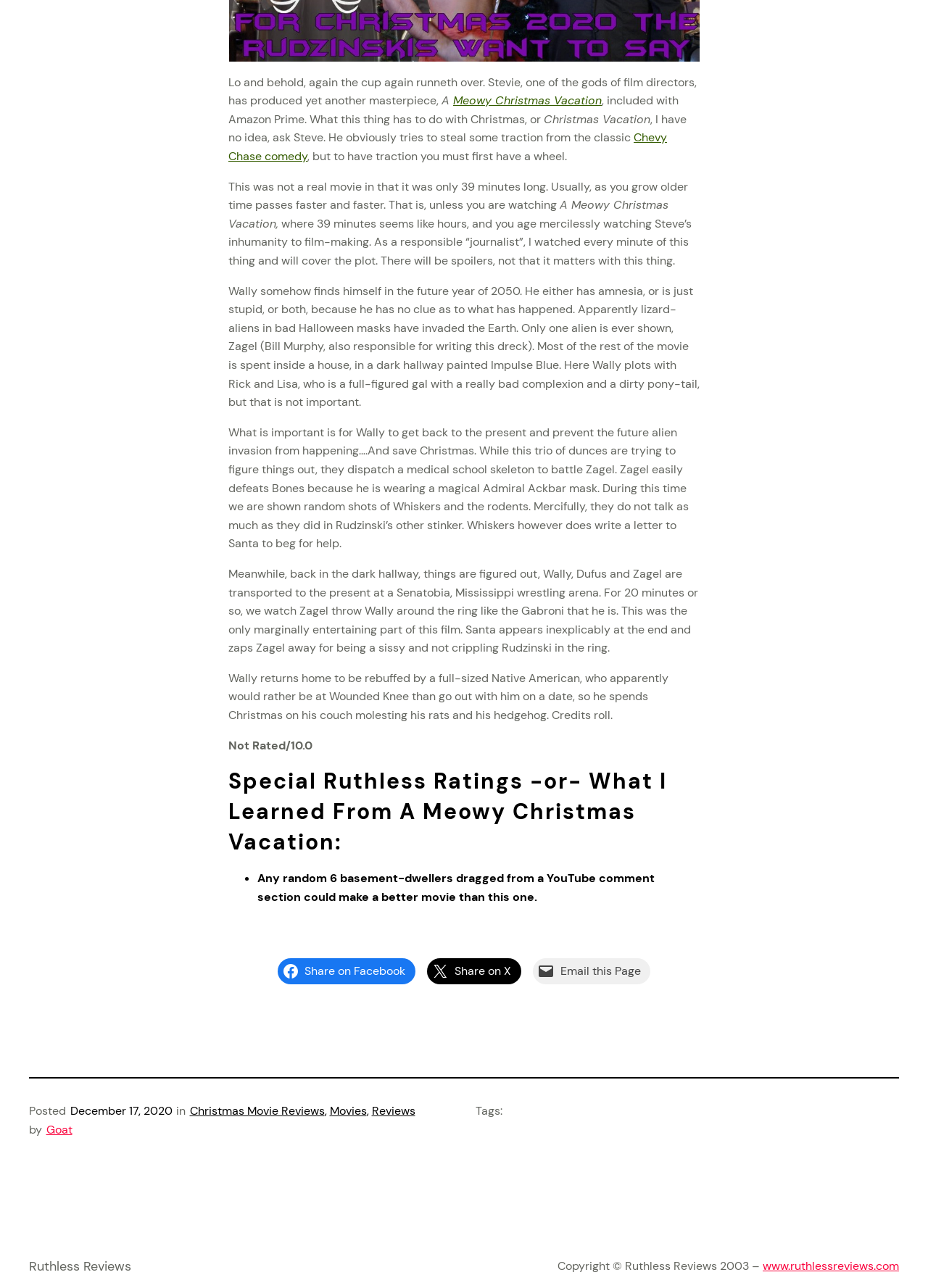Identify the bounding box coordinates of the region I need to click to complete this instruction: "Share on X".

[0.46, 0.744, 0.562, 0.764]